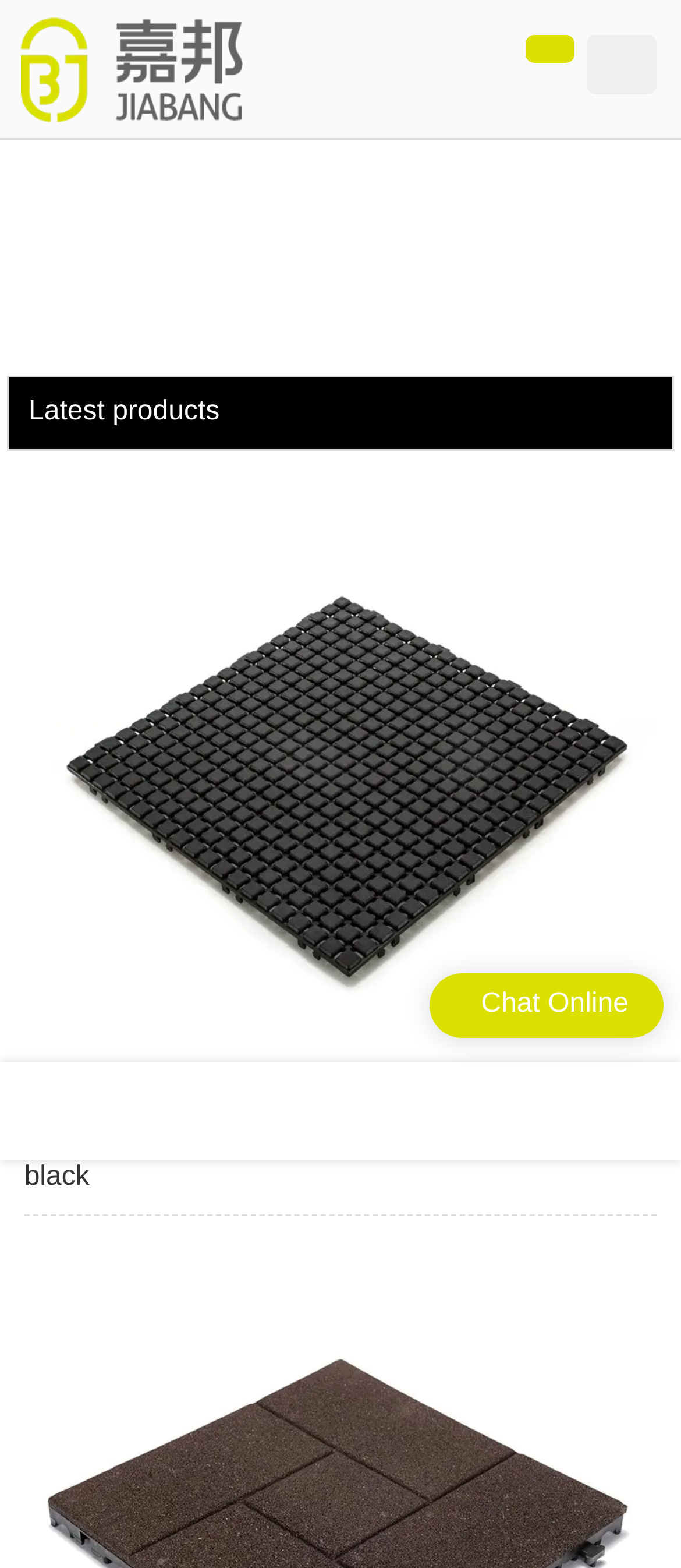Answer with a single word or phrase: 
What is the name of the company?

Jiabang Decking Tiles